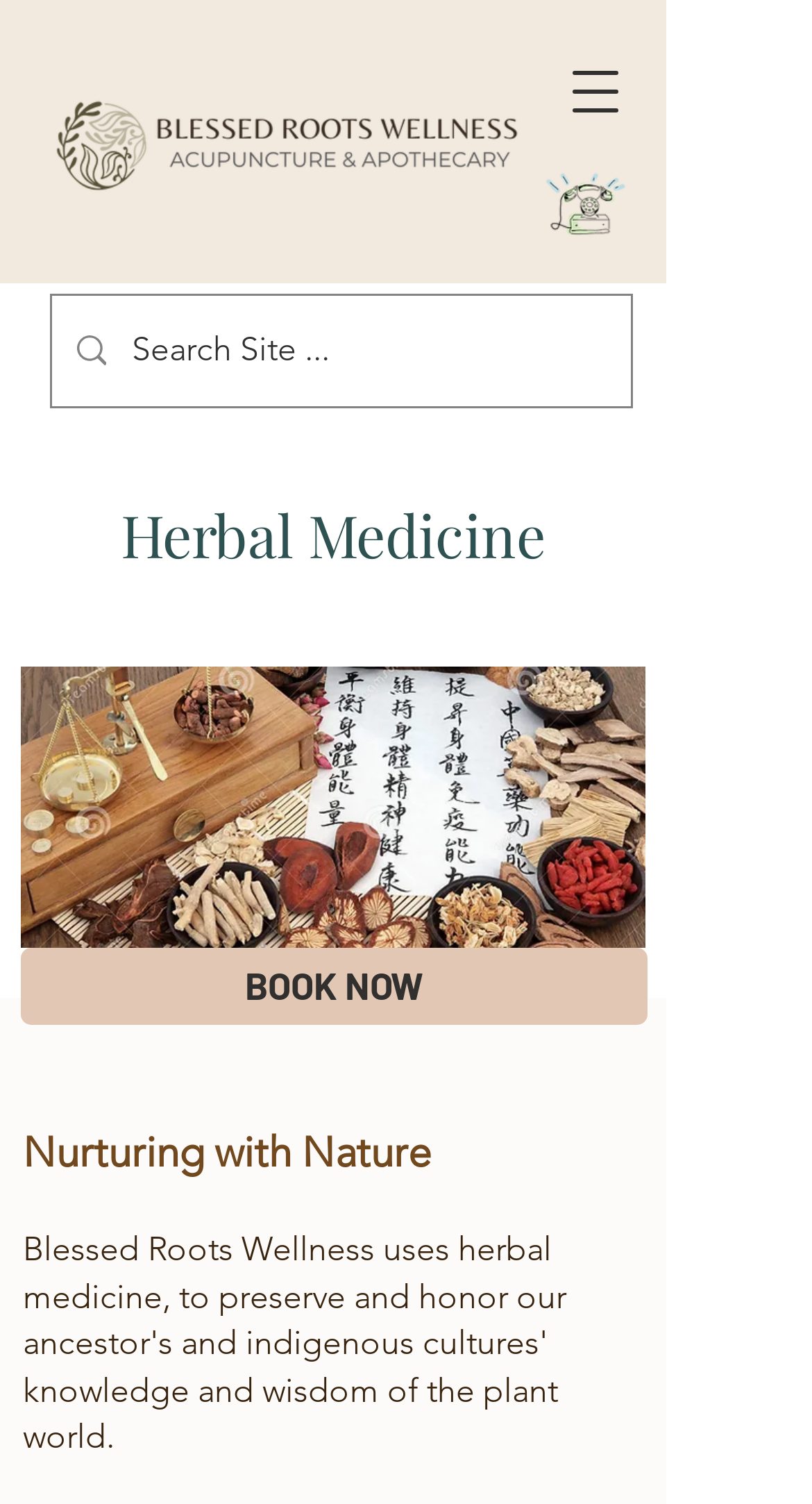What is the main theme of this website?
Observe the image and answer the question with a one-word or short phrase response.

Herbal Medicine